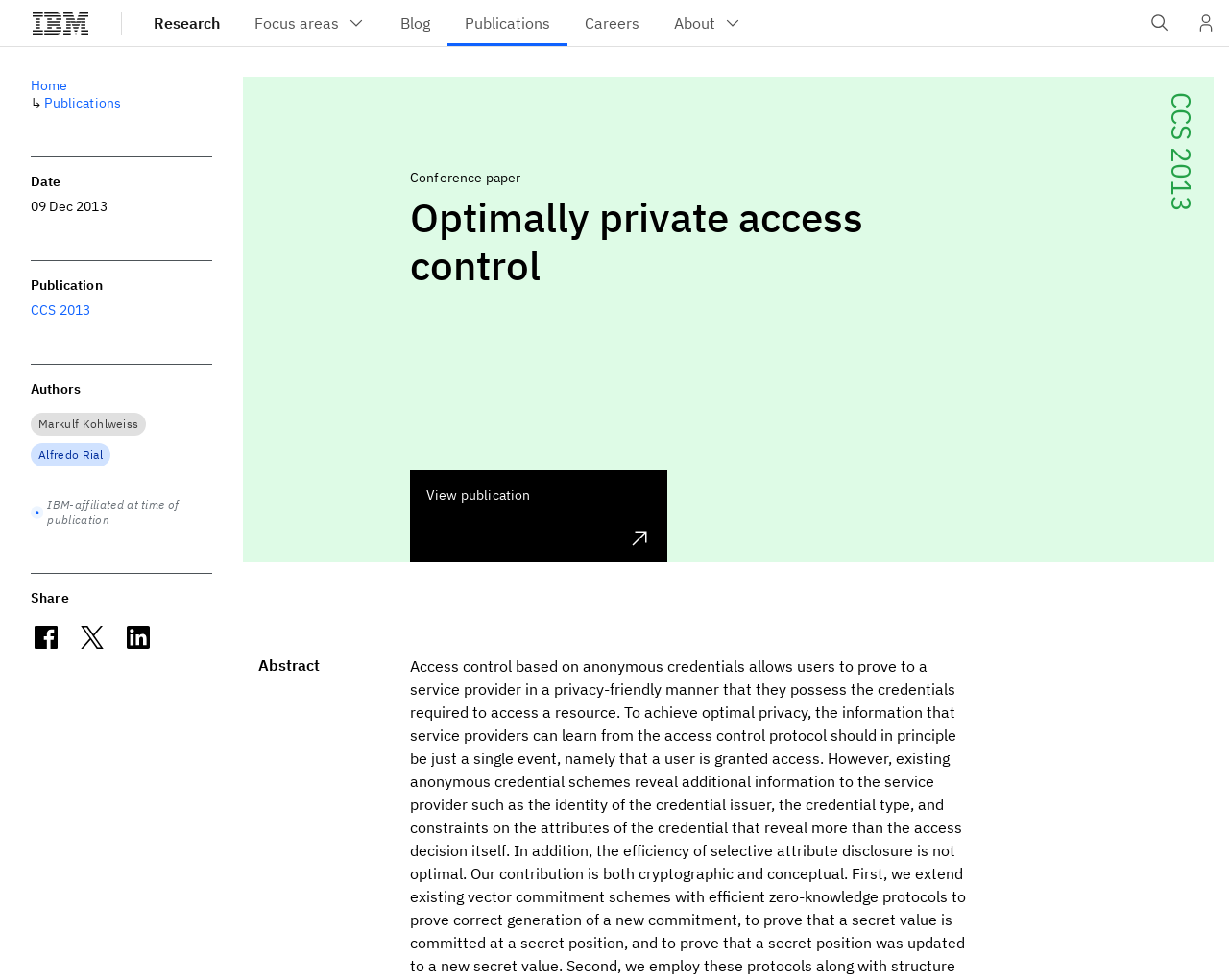Elaborate on the webpage's design and content in a detailed caption.

The webpage is about a research publication titled "Optimally private access control for CCS 2013" by Markulf Kohlweiss et al. At the top, there is an IBM banner with the company's logo and a navigation menu that includes links to "Focus areas", "Blog", "Publications", "Careers", and "About". On the right side of the banner, there is a search field and a user profile button.

Below the banner, there is a header section that displays the publication title and a link to "CCS 2013". The publication title is followed by a link to "View publication". On the left side of the header section, there is a breadcrumbs navigation menu that includes links to "Home" and "Publications".

The main content section is divided into several parts. The first part displays the publication date, "09 Dec 2013". The second part shows the publication title and a link to "CCS 2013" again. The third part lists the authors, including Markulf Kohlweiss and Alfredo Rial, with a note indicating that they were IBM-affiliated at the time of publication. The last part provides social media sharing buttons for Facebook, X, and LinkedIn.

There are a total of 5 images on the page, including the IBM logo, a user profile image, and three social media sharing icons. The webpage has a clean and organized layout, making it easy to navigate and find the desired information.